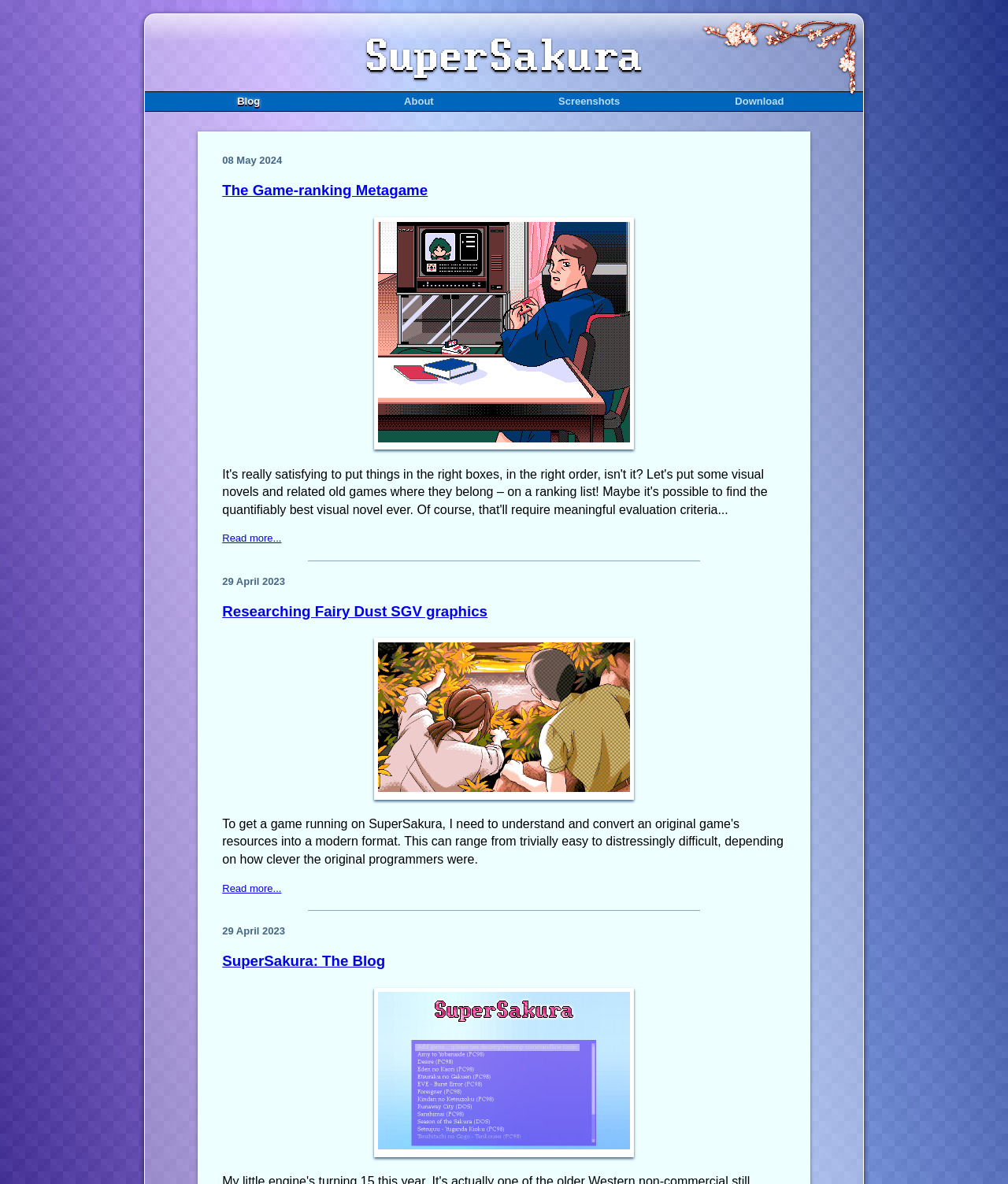Highlight the bounding box coordinates of the element you need to click to perform the following instruction: "Click the SuperSakura link."

[0.364, 0.043, 0.636, 0.054]